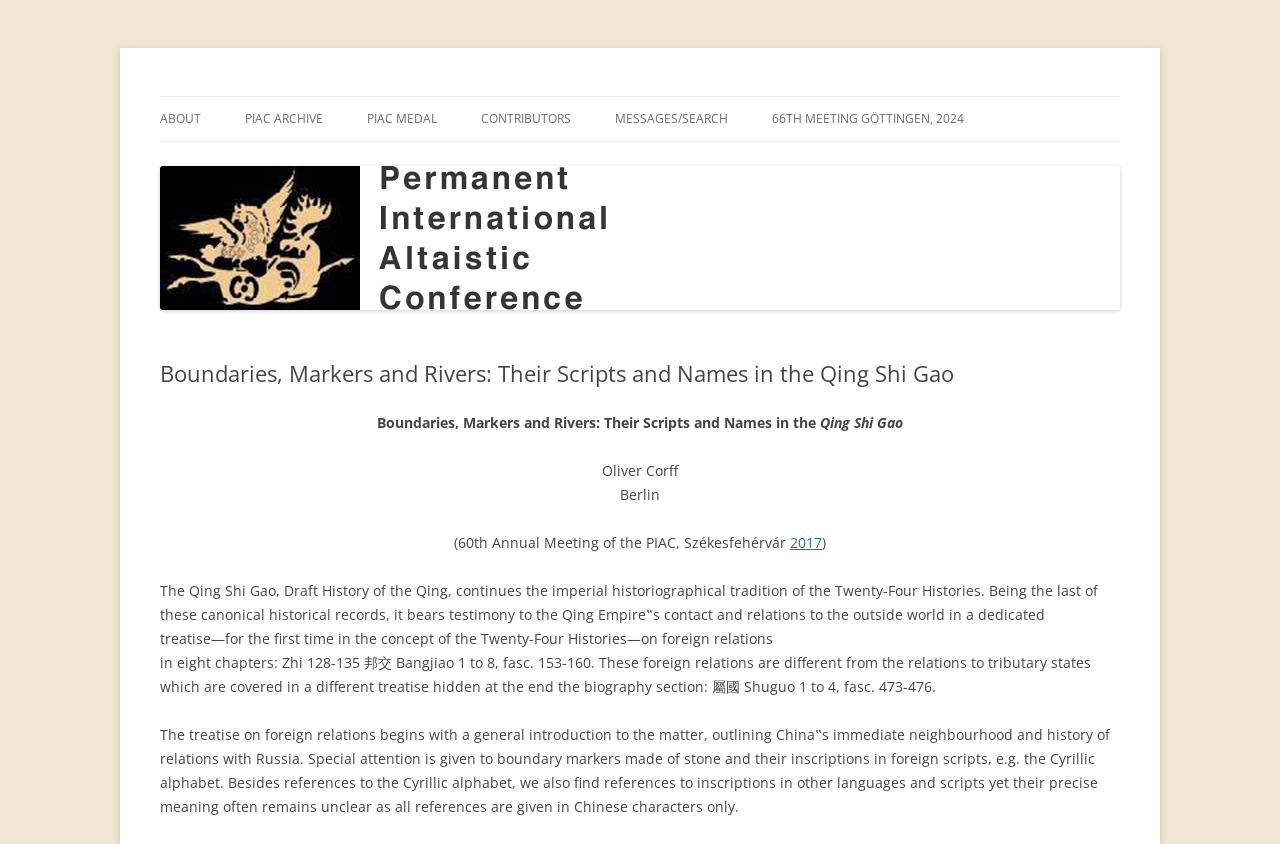Find the bounding box coordinates for the area that should be clicked to accomplish the instruction: "Click on the '2017' link".

[0.617, 0.631, 0.642, 0.654]